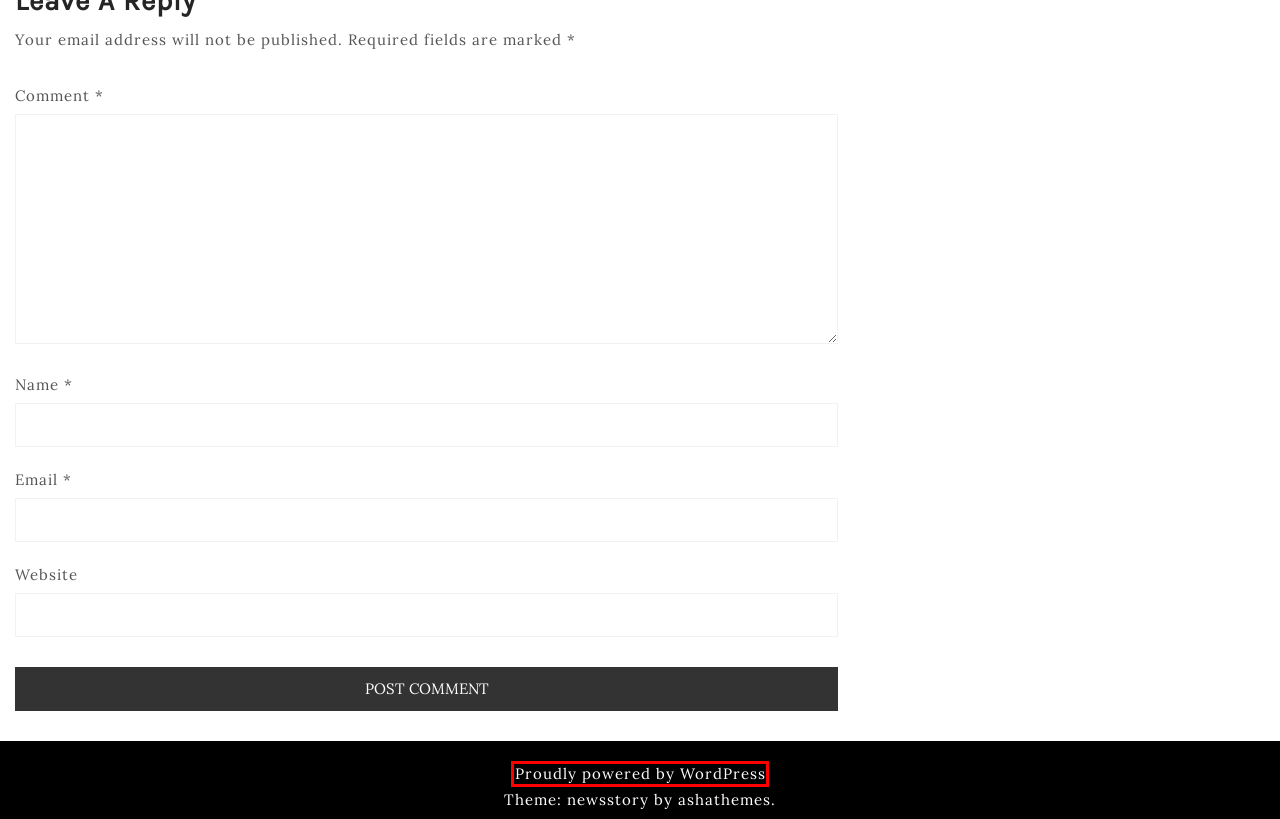Check out the screenshot of a webpage with a red rectangle bounding box. Select the best fitting webpage description that aligns with the new webpage after clicking the element inside the bounding box. Here are the candidates:
A. Entertainment Archives - The Daily Buzz
B. Blog Tool, Publishing Platform, and CMS – WordPress.org
C. 30 Best Automated Business Ideas for Passive Income in 2024 - The Daily Buzz
D. Science Archives - The Daily Buzz
E. Politics Archives - The Daily Buzz
F. Grain Elevators in the US Cities and States - The Daily Buzz
G. Tech Archives - The Daily Buzz
H. What Is the Equivalent Youth Size of a Woman’s Shoe Size 6.5? - The Daily Buzz

B